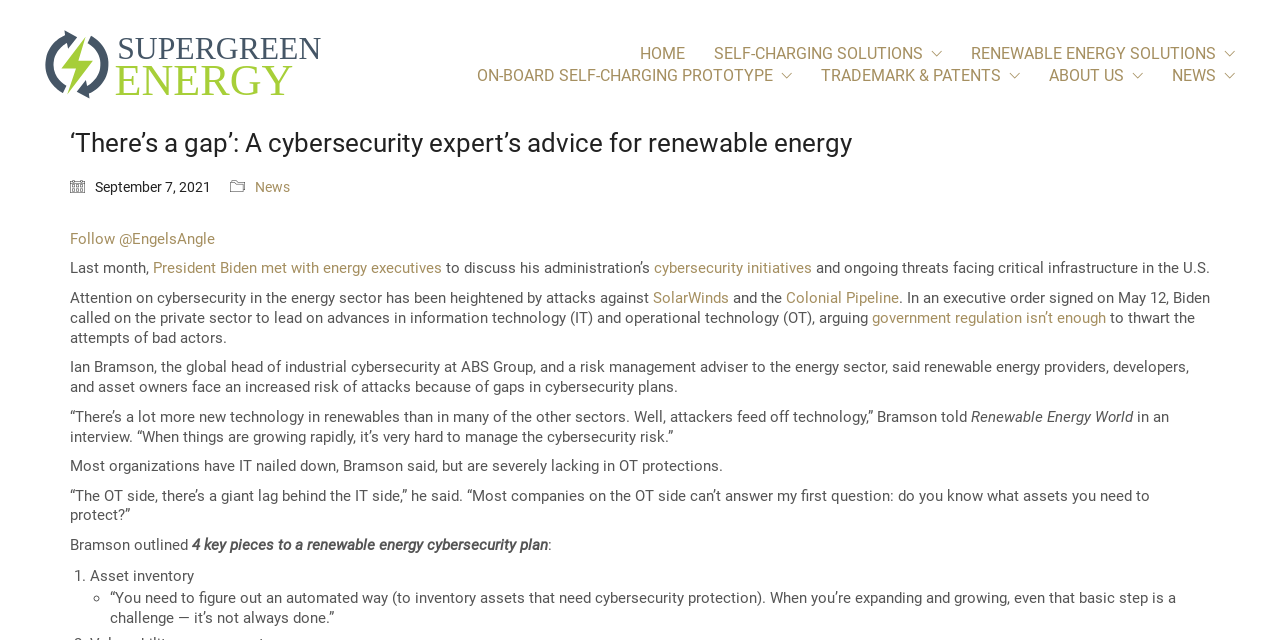Provide the bounding box coordinates of the HTML element described by the text: "Follow @EngelsAngle". The coordinates should be in the format [left, top, right, bottom] with values between 0 and 1.

[0.055, 0.359, 0.168, 0.387]